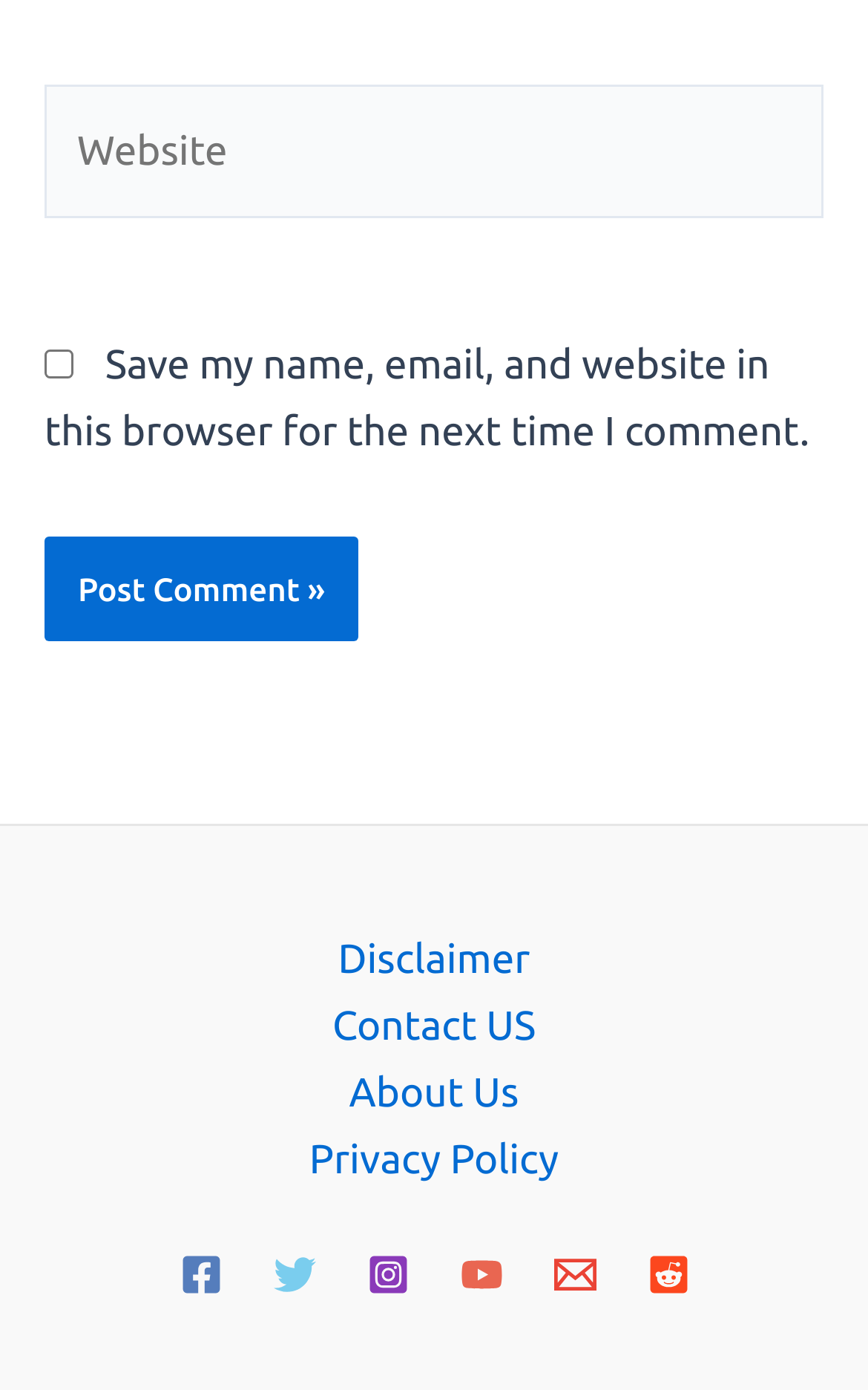Please identify the coordinates of the bounding box for the clickable region that will accomplish this instruction: "Check save my name".

[0.051, 0.251, 0.085, 0.272]